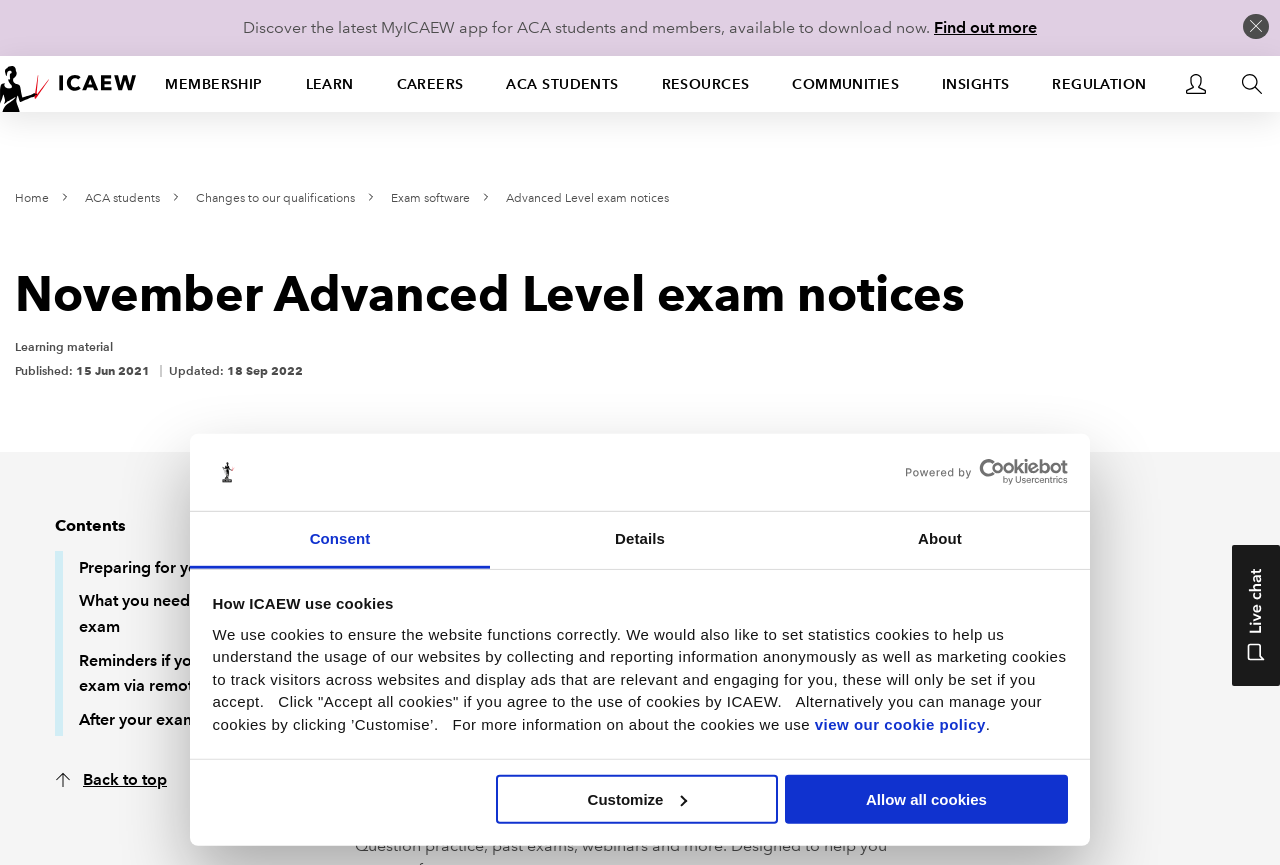Can you look at the image and give a comprehensive answer to the question:
What is the date when the learning material was published?

The question is asking about the date when the learning material was published. By looking at the webpage, we can see a static text 'Published: 15 Jun 2021' which clearly mentions the publication date.